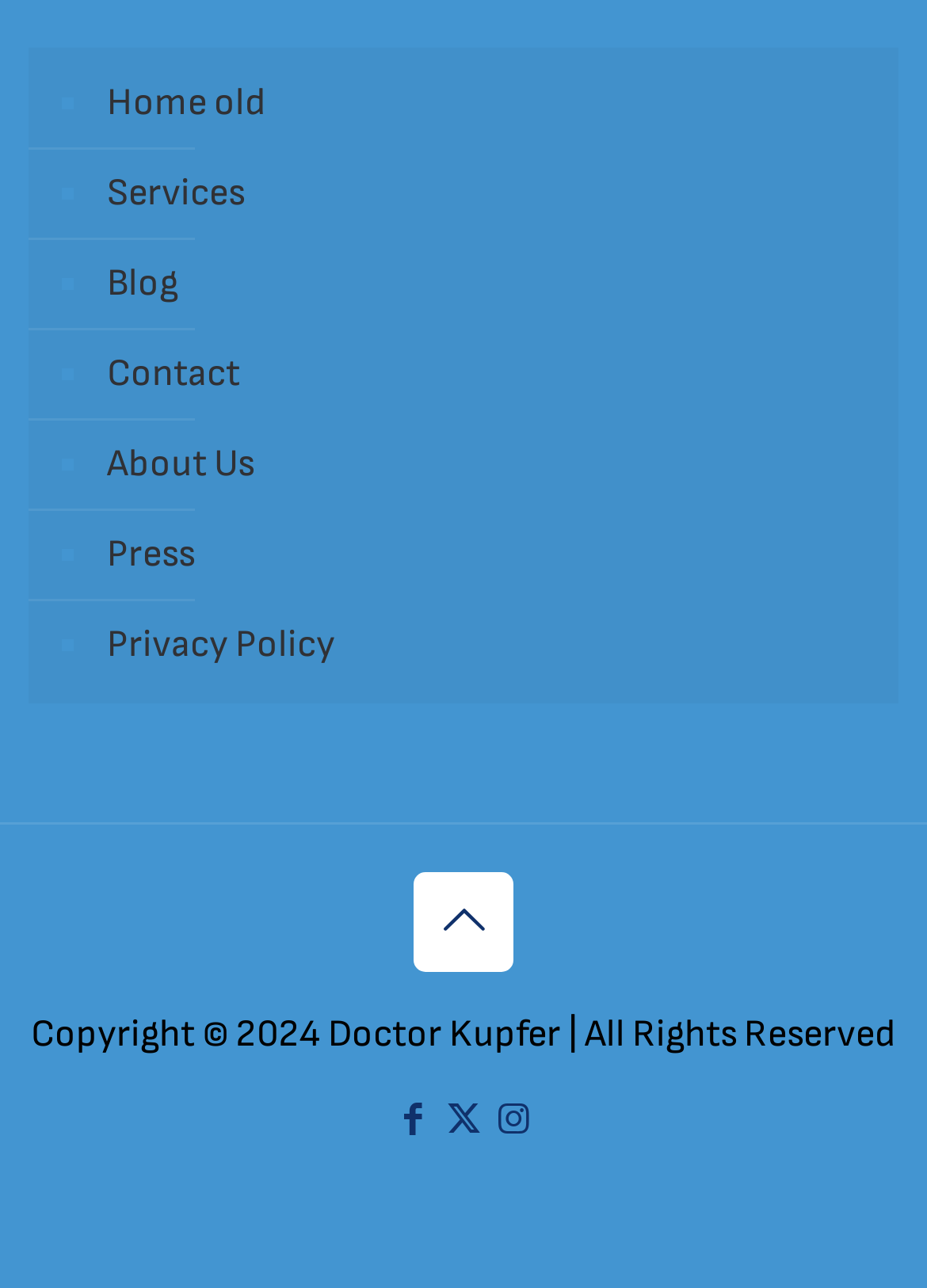Identify the bounding box coordinates of the region that should be clicked to execute the following instruction: "view about us page".

[0.108, 0.326, 0.944, 0.396]